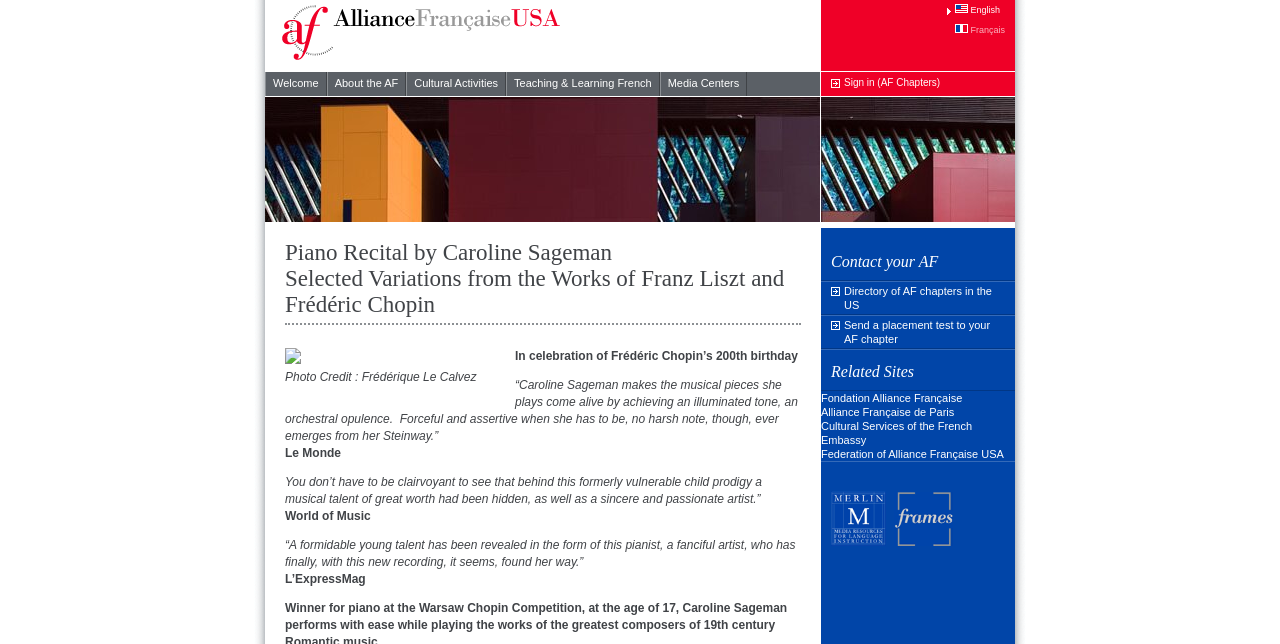Illustrate the webpage thoroughly, mentioning all important details.

The webpage is for Alliance Française USA, a cultural organization promoting French language and culture. At the top, there is a row with a logo on the left and a language selection option on the right, allowing users to switch between English and French.

Below this row, there is a navigation menu with links to various sections, including "Welcome", "About the AF", "Cultural Activities", "Teaching & Learning French", and "Media Centers". On the right side of this menu, there is a "Sign in" link for AF Chapters.

The main content area is divided into two columns. The left column features a large image, while the right column contains a piano recital announcement with a heading, "Piano Recital by Caroline Sageman Selected Variations from the Works of Franz Liszt and Frédéric Chopin". Below the heading, there is a photo with a credit, followed by a brief description of the event and several quotes from music critics.

In the right column, below the piano recital announcement, there are three sections: "Contact your AF", "Related Sites", and a section with social media links. The "Contact your AF" section has links to a directory of AF chapters in the US and a placement test. The "Related Sites" section lists several organizations, including Fondation Alliance Française, Alliance Française de Paris, and the Cultural Services of the French Embassy. The social media section has links to Facebook and Twitter.